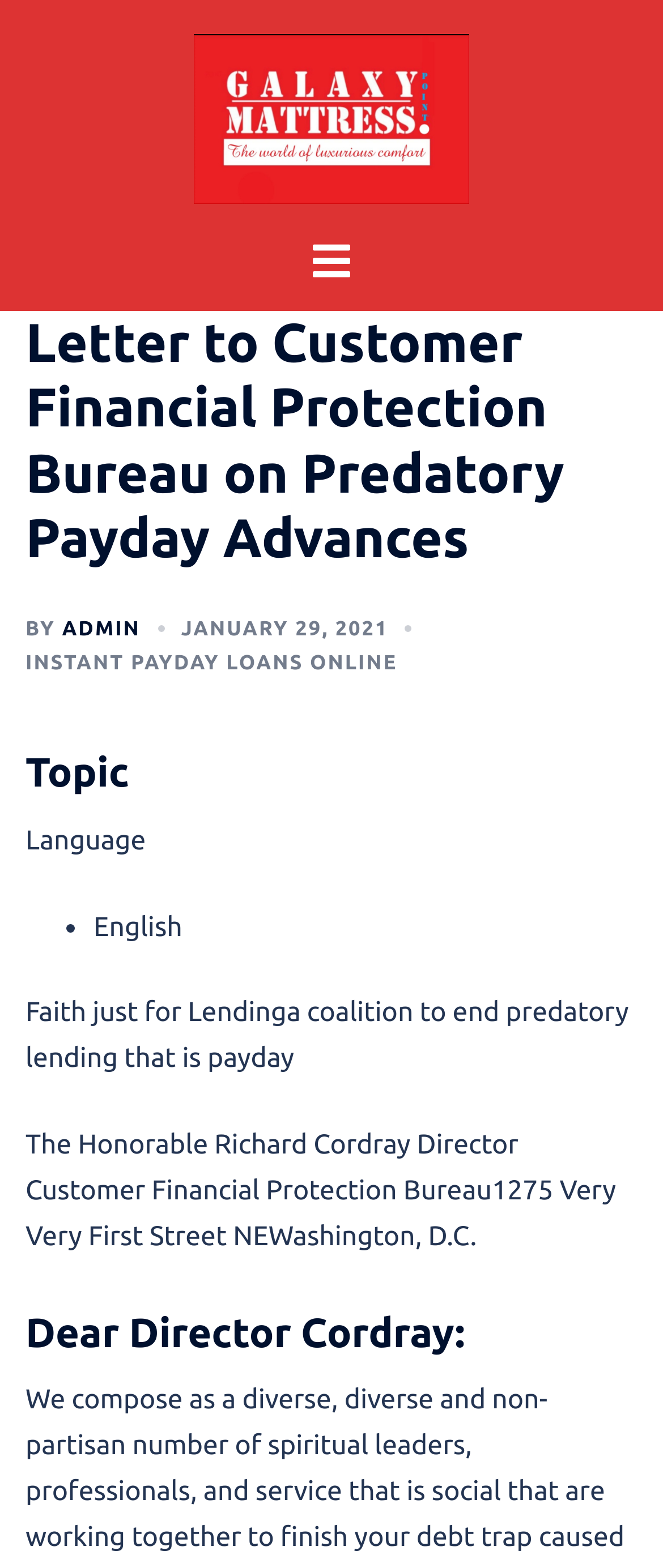Refer to the image and provide an in-depth answer to the question: 
Who is the director of the Customer Financial Protection Bureau?

I found the answer by looking at the text that starts with 'The Honorable Richard Cordray Director Customer Financial Protection Bureau', which indicates that Richard Cordray is the director.